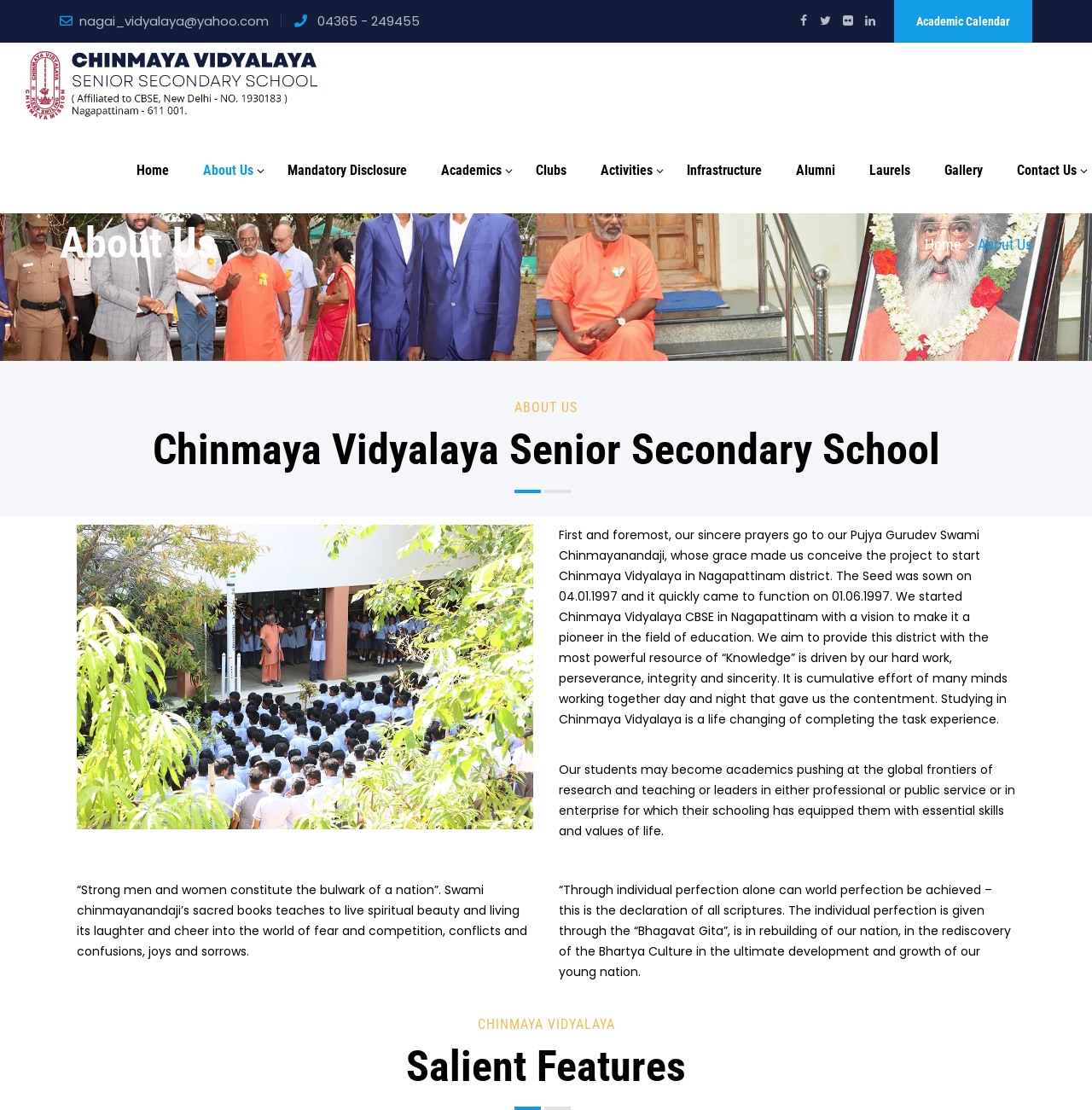Give a concise answer using one word or a phrase to the following question:
What is the vision of the school?

To provide knowledge